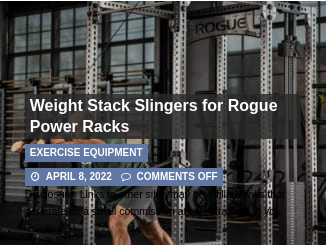Analyze the image and provide a detailed caption.

The image showcases a dynamic scene featuring an athlete utilizing the Rogue SLM-6 Monster Weight Stack Slinger, a piece of exercise equipment designed for compatibility with Rogue power racks. The backdrop highlights a modern gym setting, emphasizing fitness and strength training. The caption reads "Weight Stack Slingers for Rogue Power Racks," denoting a focus on enhancing workout versatility with this specific equipment. Additional details note that the post was published on April 8, 2022, and comments for this article are currently turned off. A disclaimer at the bottom indicates that links within the content may be affiliate links, potentially earning a commission at no extra cost to the customer.